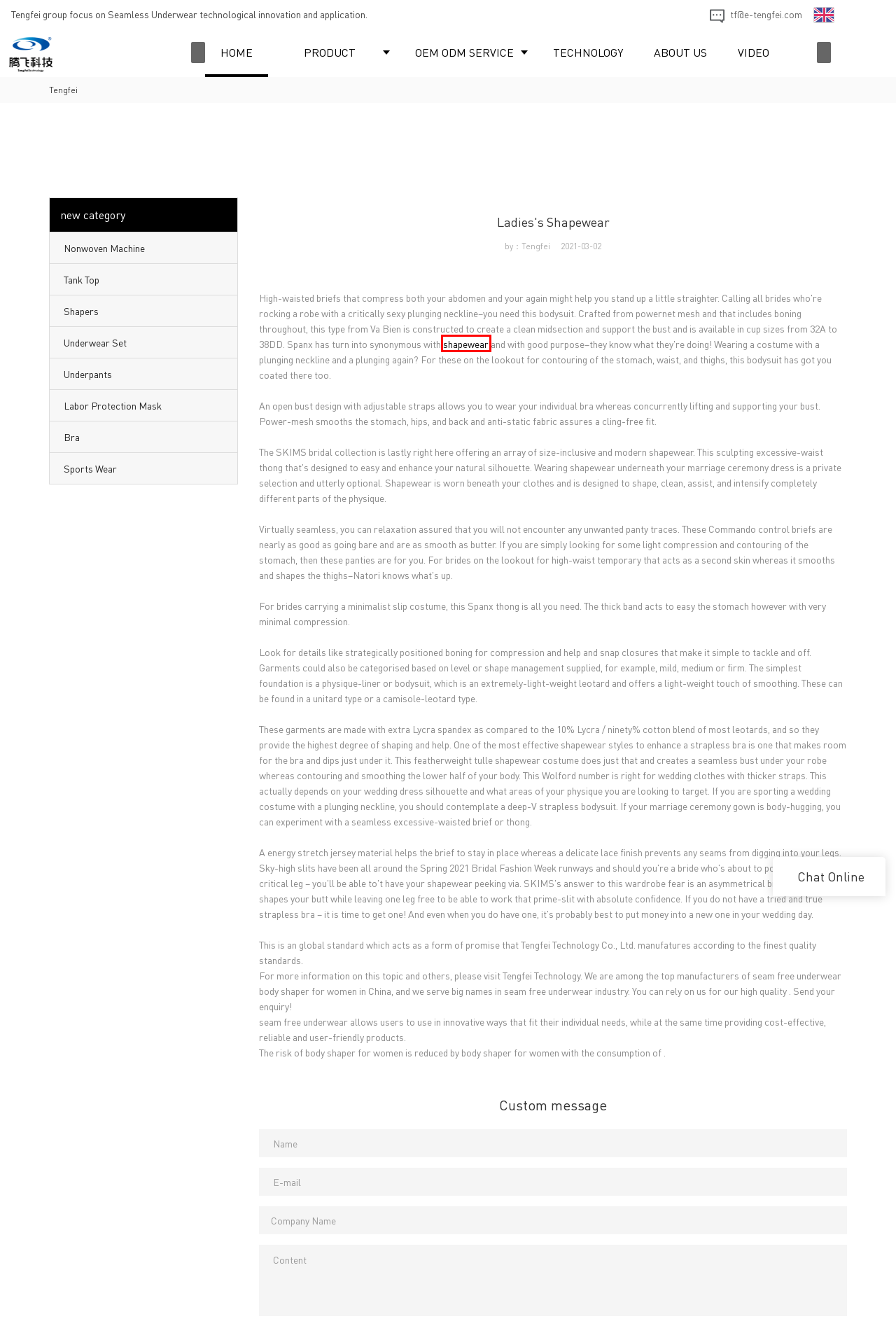Check out the screenshot of a webpage with a red rectangle bounding box. Select the best fitting webpage description that aligns with the new webpage after clicking the element inside the bounding box. Here are the candidates:
A. Technology Clothing | Tengfei
B. Seamfree Underwear Product  | Tengfei
C. Seamless Bra Factory | Tengfei
D. Best Shapewear Supplier | Tengfei
E. Wholesale Gymwear Manufacturer | Tengfei
F. Custom Underwear Service | Tengfei
G. Best Seamless Underwear & Shapewear Manufacturer | Tengfei
H. Comfortable Underwear Manufacturer | Tengfei

D